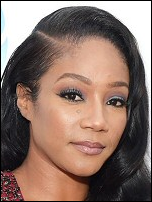Respond to the following query with just one word or a short phrase: 
What is the purpose of the accompanying text on the website?

To offer insight into her humorous self-description